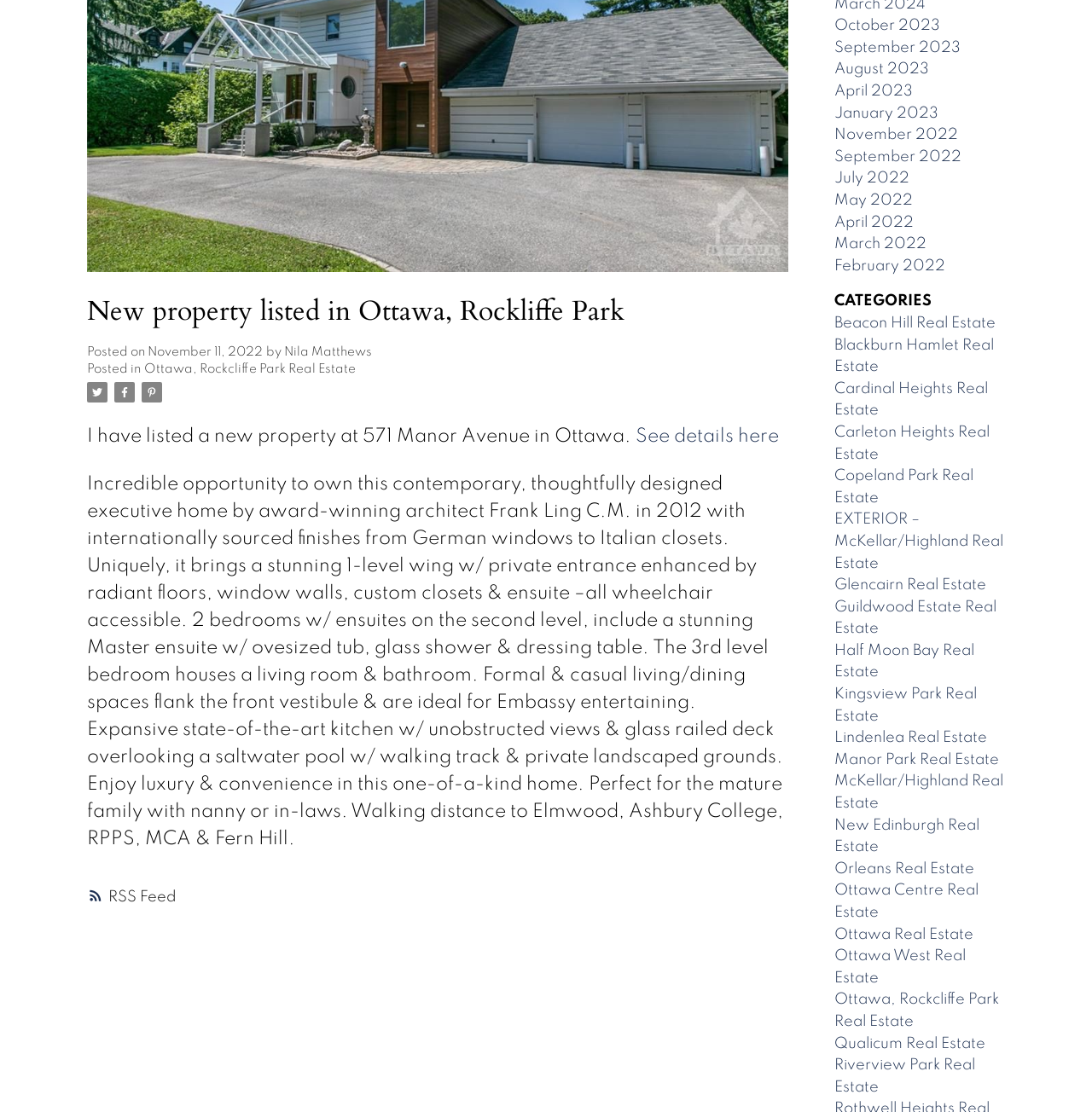Locate the UI element that matches the description August 2023 in the webpage screenshot. Return the bounding box coordinates in the format (top-left x, top-left y, bottom-right x, bottom-right y), with values ranging from 0 to 1.

[0.764, 0.056, 0.85, 0.069]